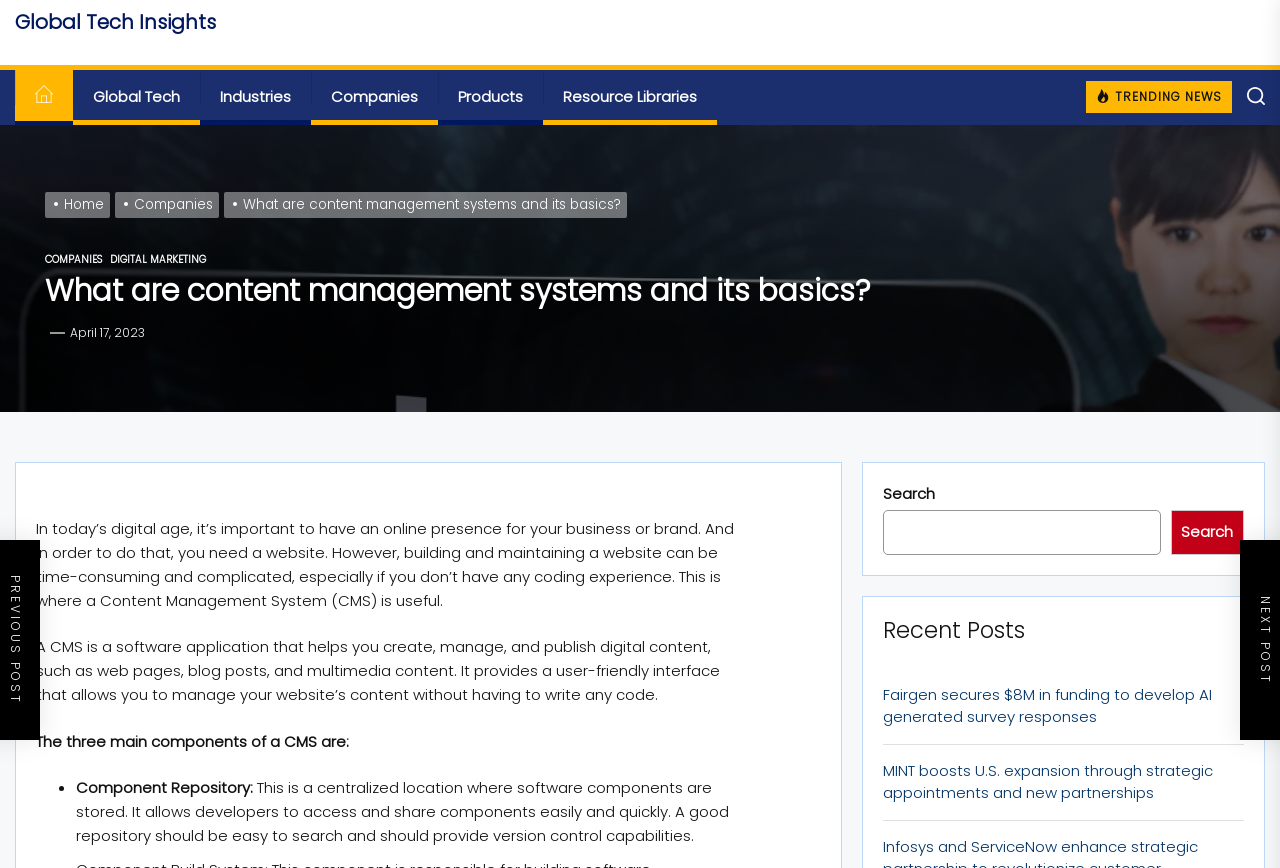Find the bounding box coordinates of the element you need to click on to perform this action: 'View recent posts'. The coordinates should be represented by four float values between 0 and 1, in the format [left, top, right, bottom].

[0.69, 0.711, 0.972, 0.742]